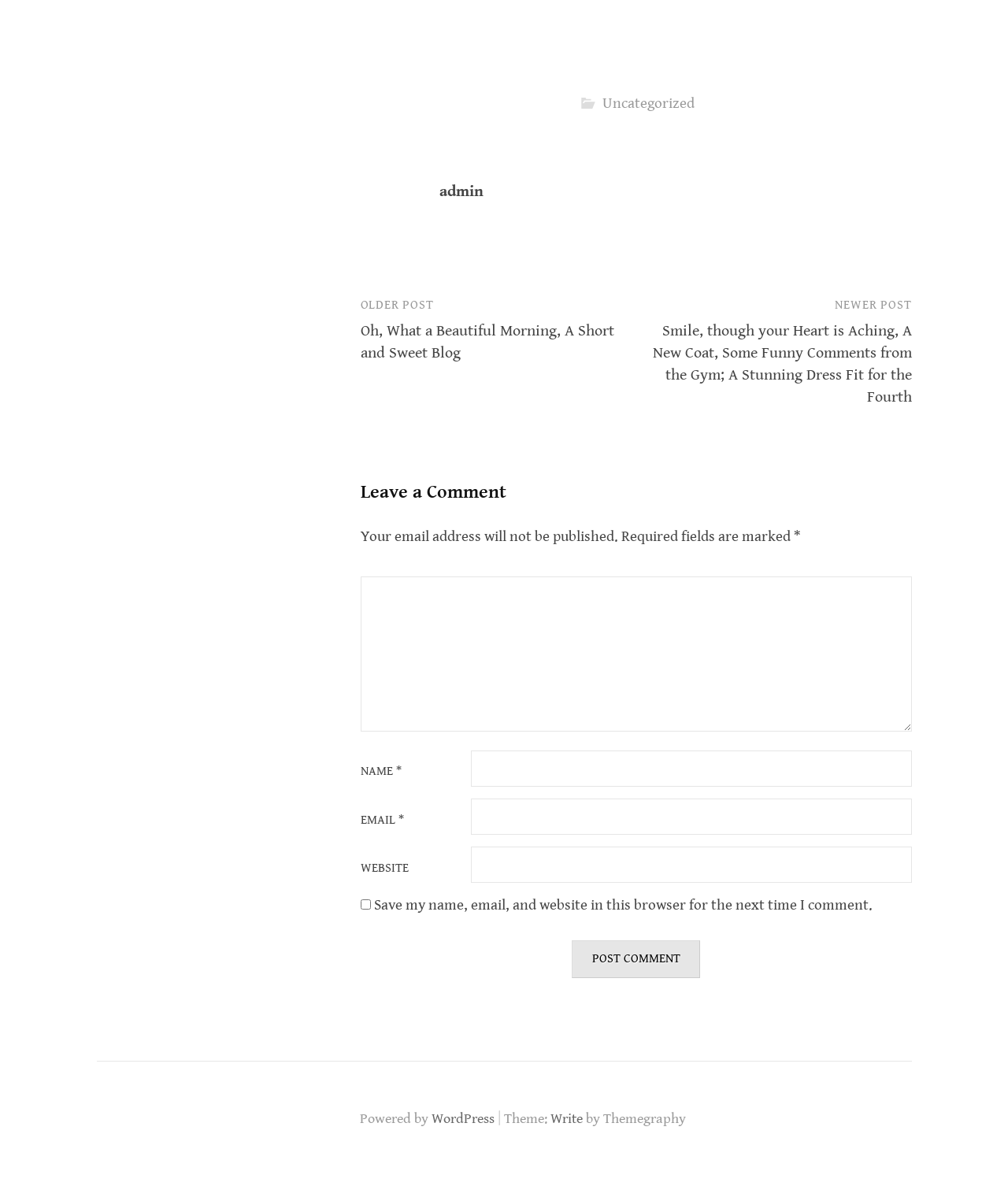Identify the bounding box coordinates for the region to click in order to carry out this instruction: "Click on the 'WordPress' link". Provide the coordinates using four float numbers between 0 and 1, formatted as [left, top, right, bottom].

[0.428, 0.937, 0.491, 0.95]